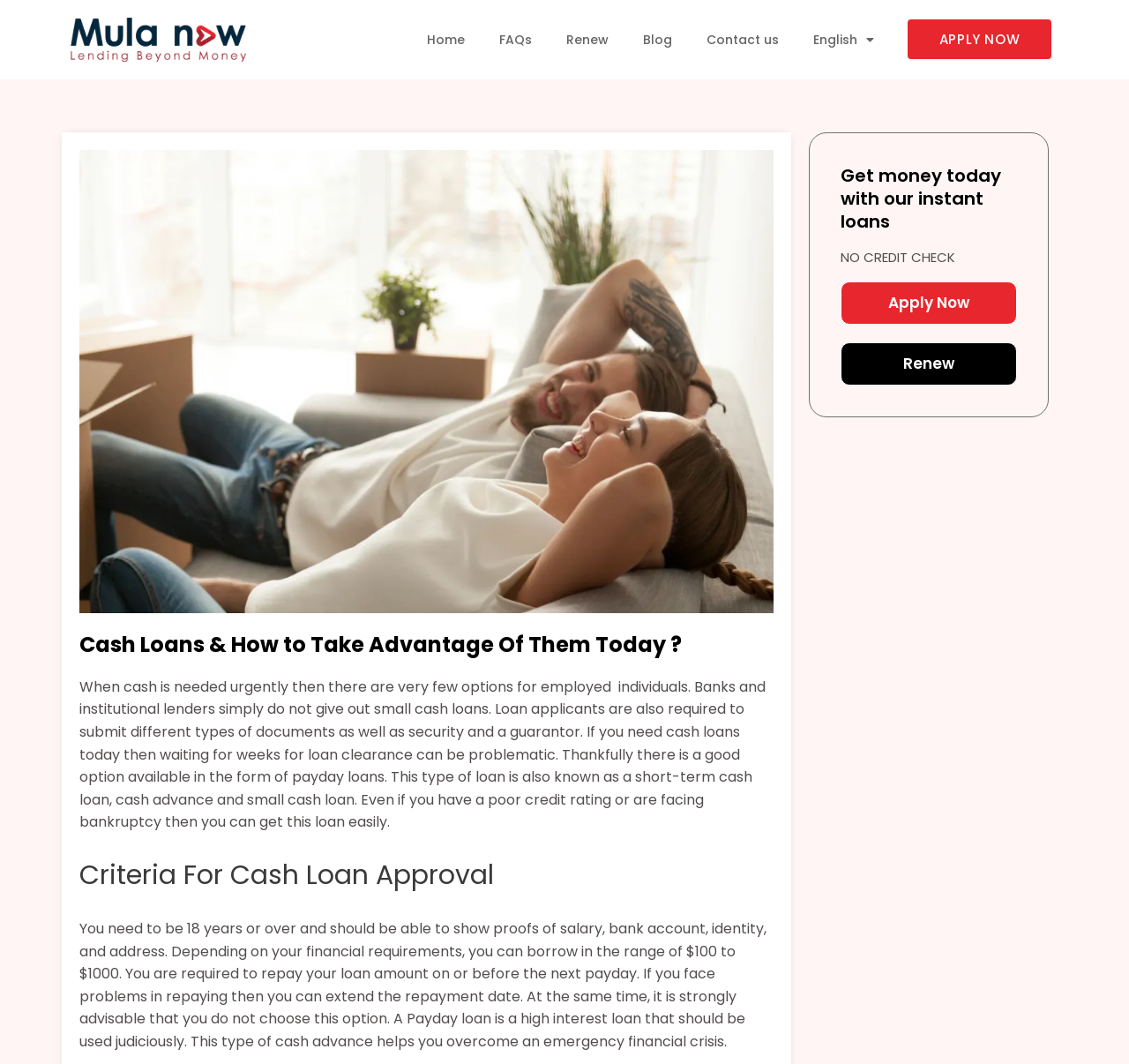What is the minimum age requirement for loan approval?
Please answer the question as detailed as possible.

According to the text under the 'Criteria For Cash Loan Approval' heading, one of the requirements for loan approval is that the applicant must be 18 years or over, which suggests that the minimum age requirement is 18 years.